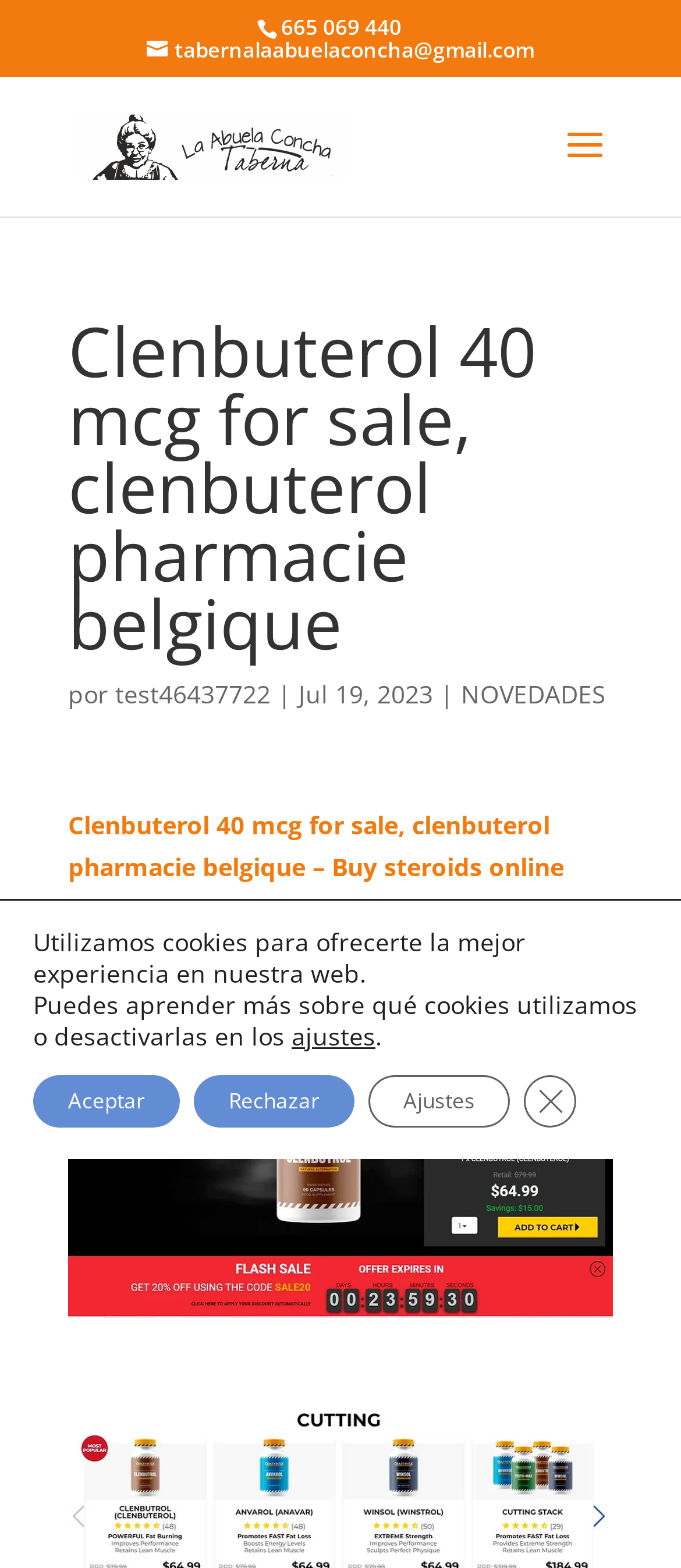Please determine the bounding box coordinates of the section I need to click to accomplish this instruction: "Check the Clenbuterol 40 mcg for sale link".

[0.1, 0.816, 0.9, 0.837]